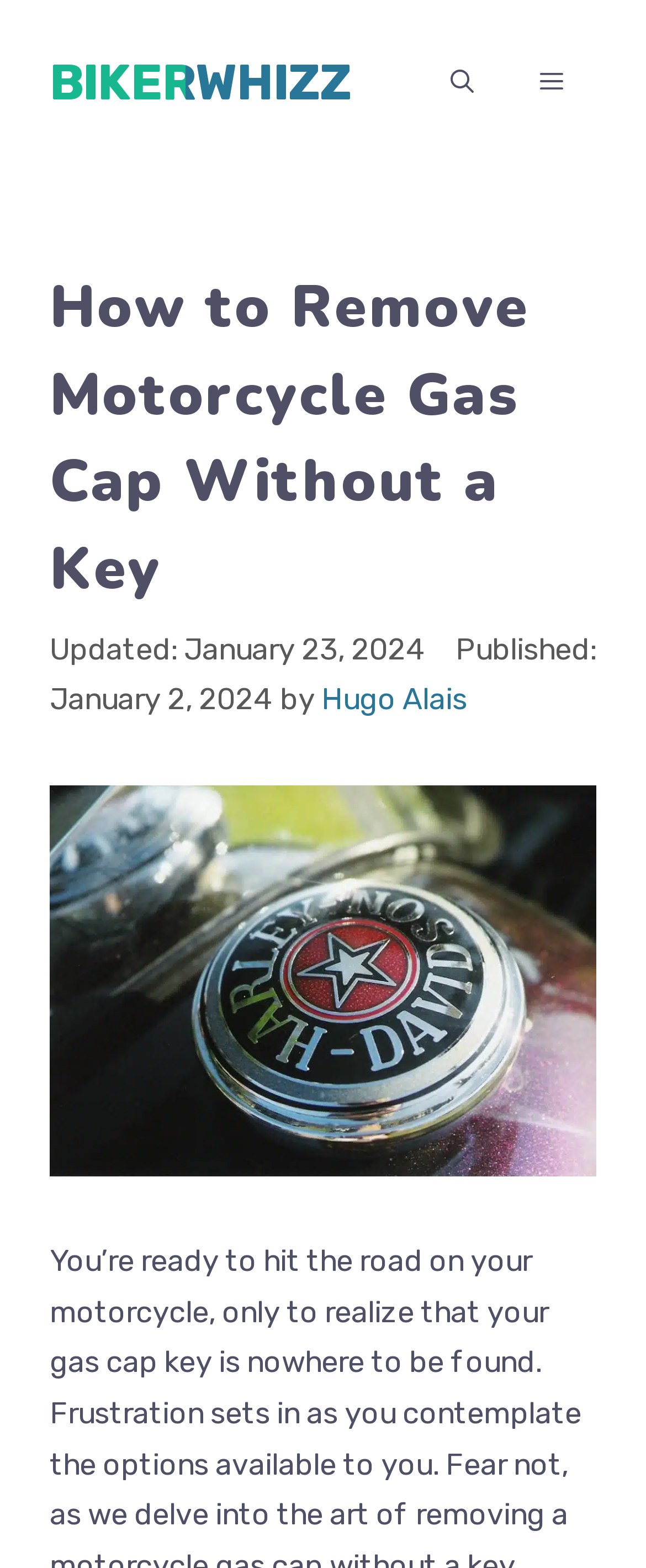What is the name of the website?
Answer the question with a single word or phrase by looking at the picture.

Bikerwhizz